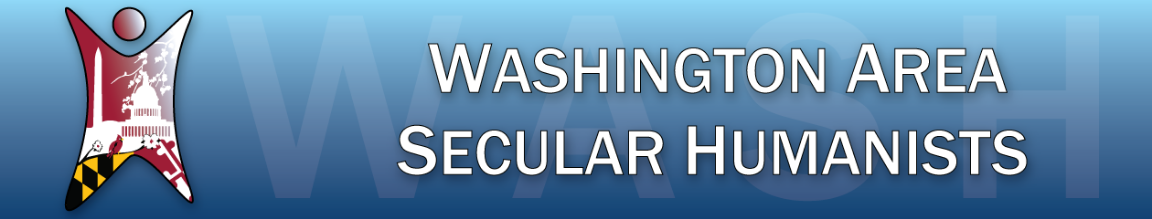Provide a one-word or short-phrase response to the question:
What is the font style of the text 'WASHINGTON AREA SECULAR HUMANISTS'?

Bold, modern typography